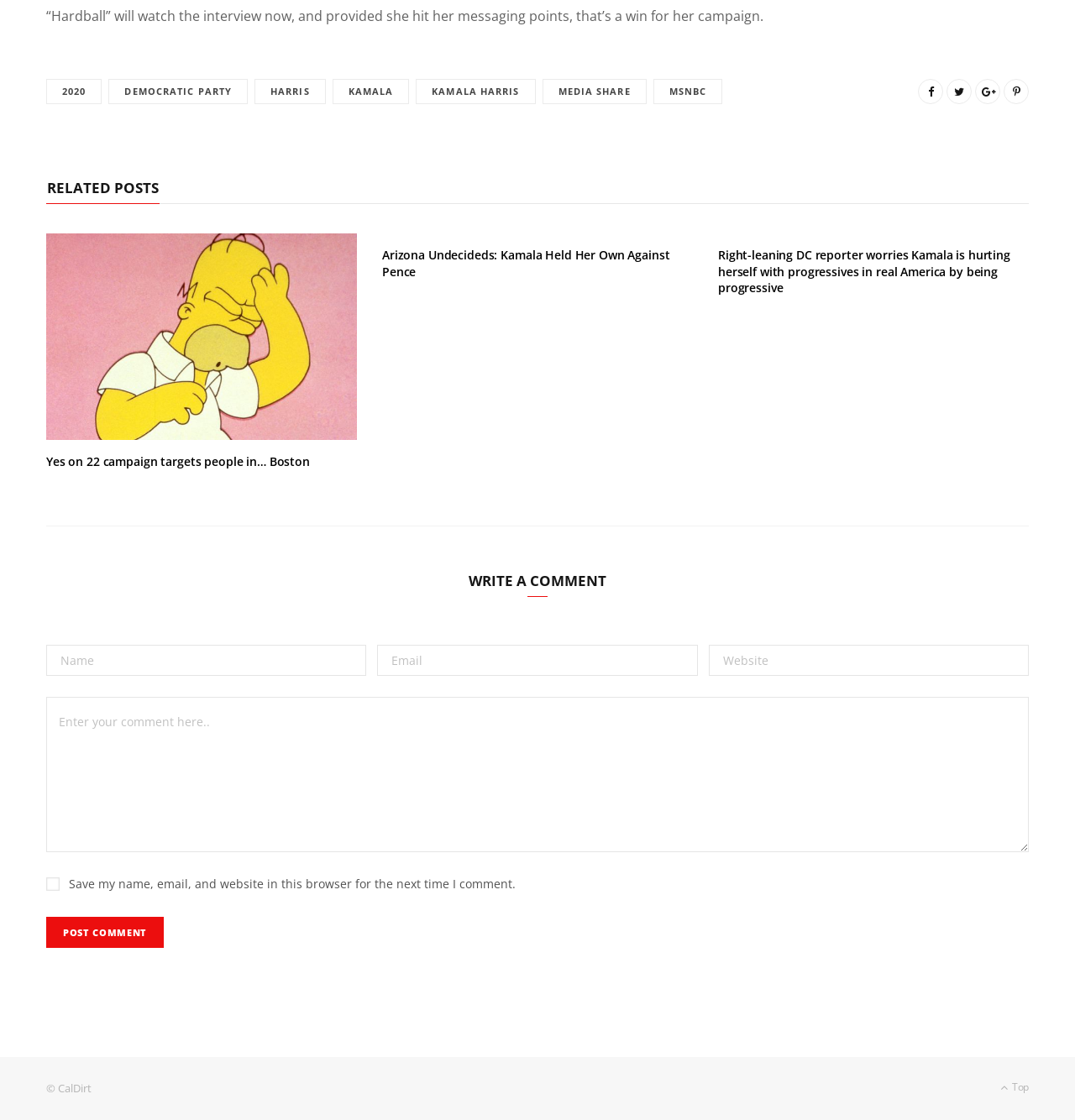Respond to the following query with just one word or a short phrase: 
What is the copyright information at the bottom of the webpage?

CalDirt